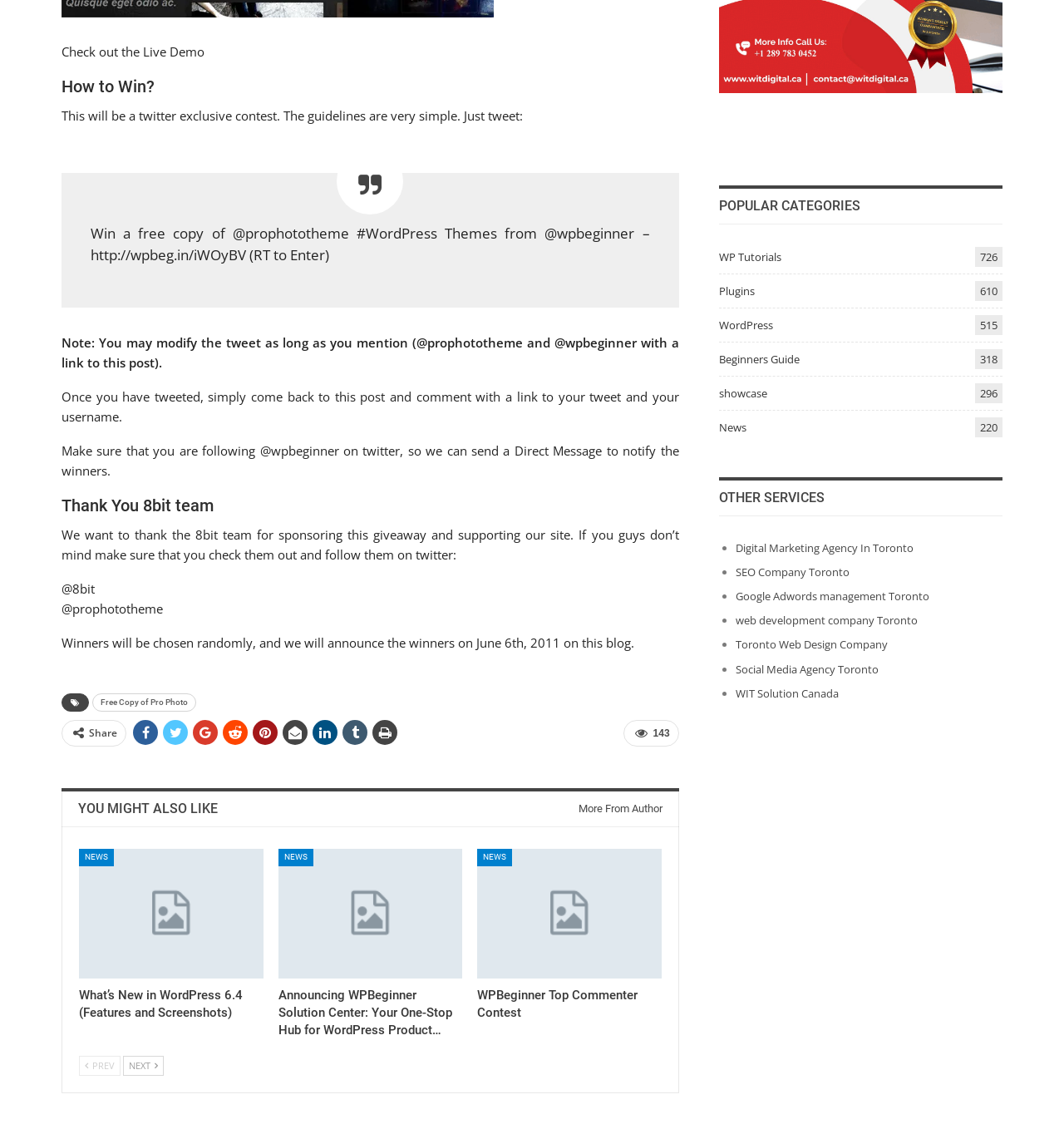From the details in the image, provide a thorough response to the question: When will the winners be announced?

The winners of the contest will be chosen randomly and announced on June 6th, 2011, on this blog. The announcement date is mentioned at the end of the post.